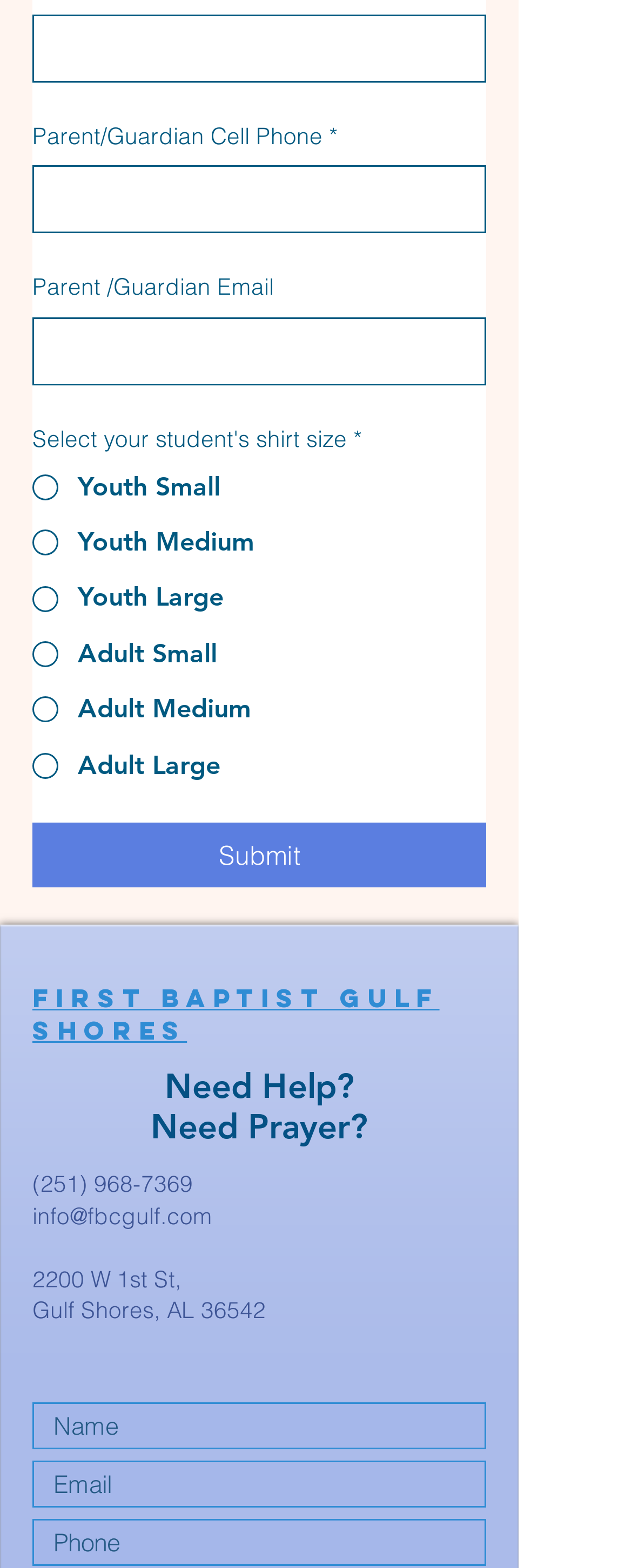Determine the bounding box coordinates of the clickable element to complete this instruction: "View messages by topic". Provide the coordinates in the format of four float numbers between 0 and 1, [left, top, right, bottom].

None